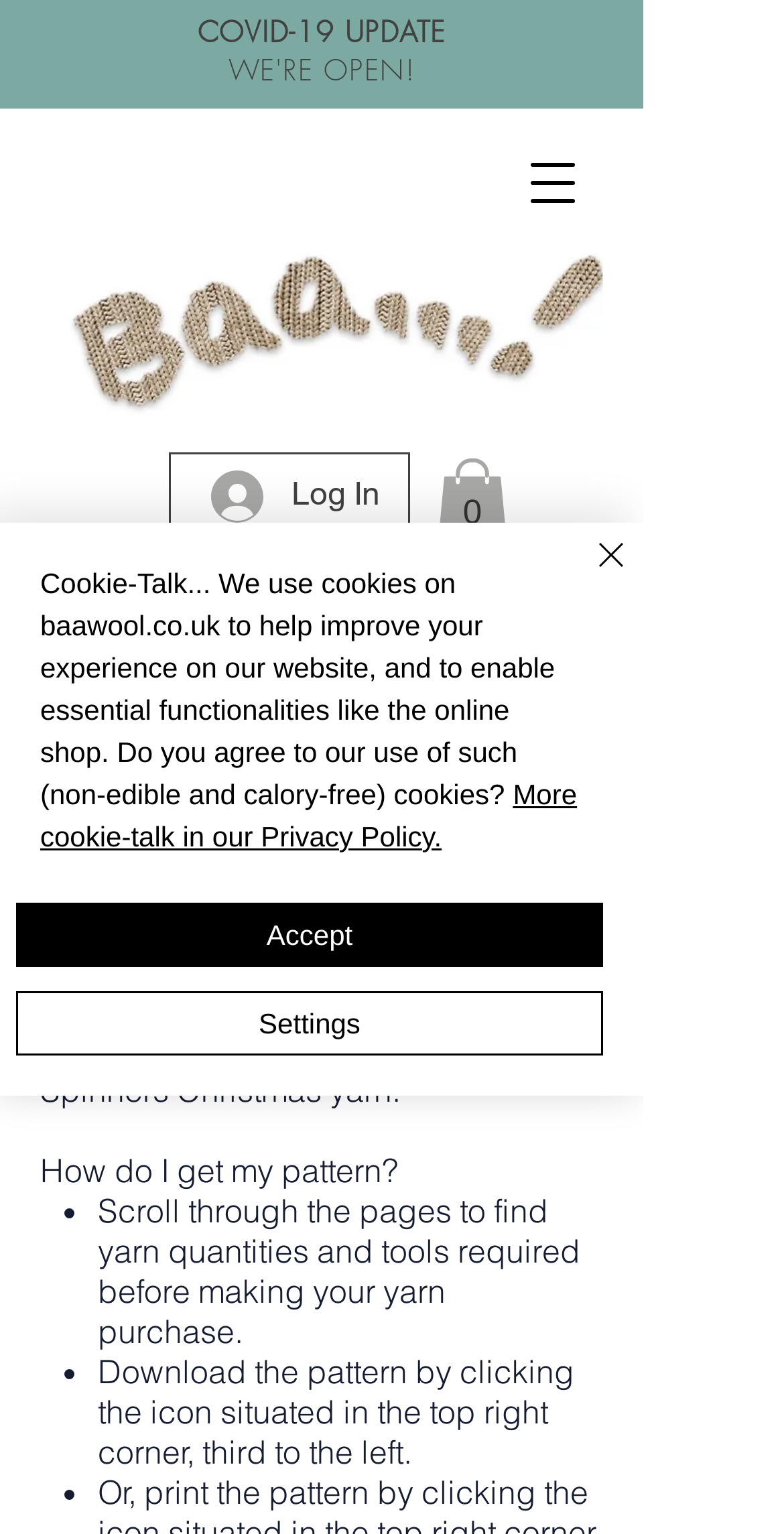How many social media links are there?
Using the image, provide a concise answer in one word or a short phrase.

4